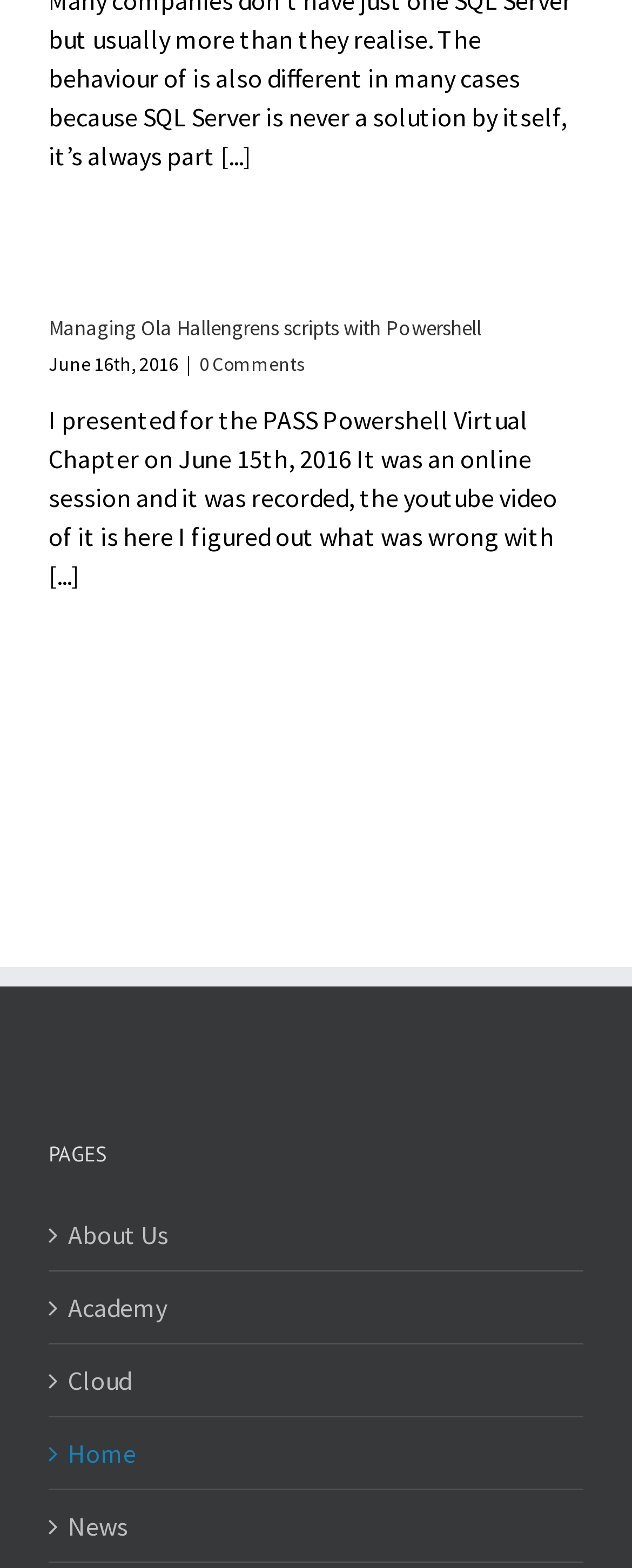What is the format of the recorded session?
Answer the question with a detailed and thorough explanation.

I found the format of the recorded session by looking at the text 'the youtube video of it is here' which is located below the main heading.